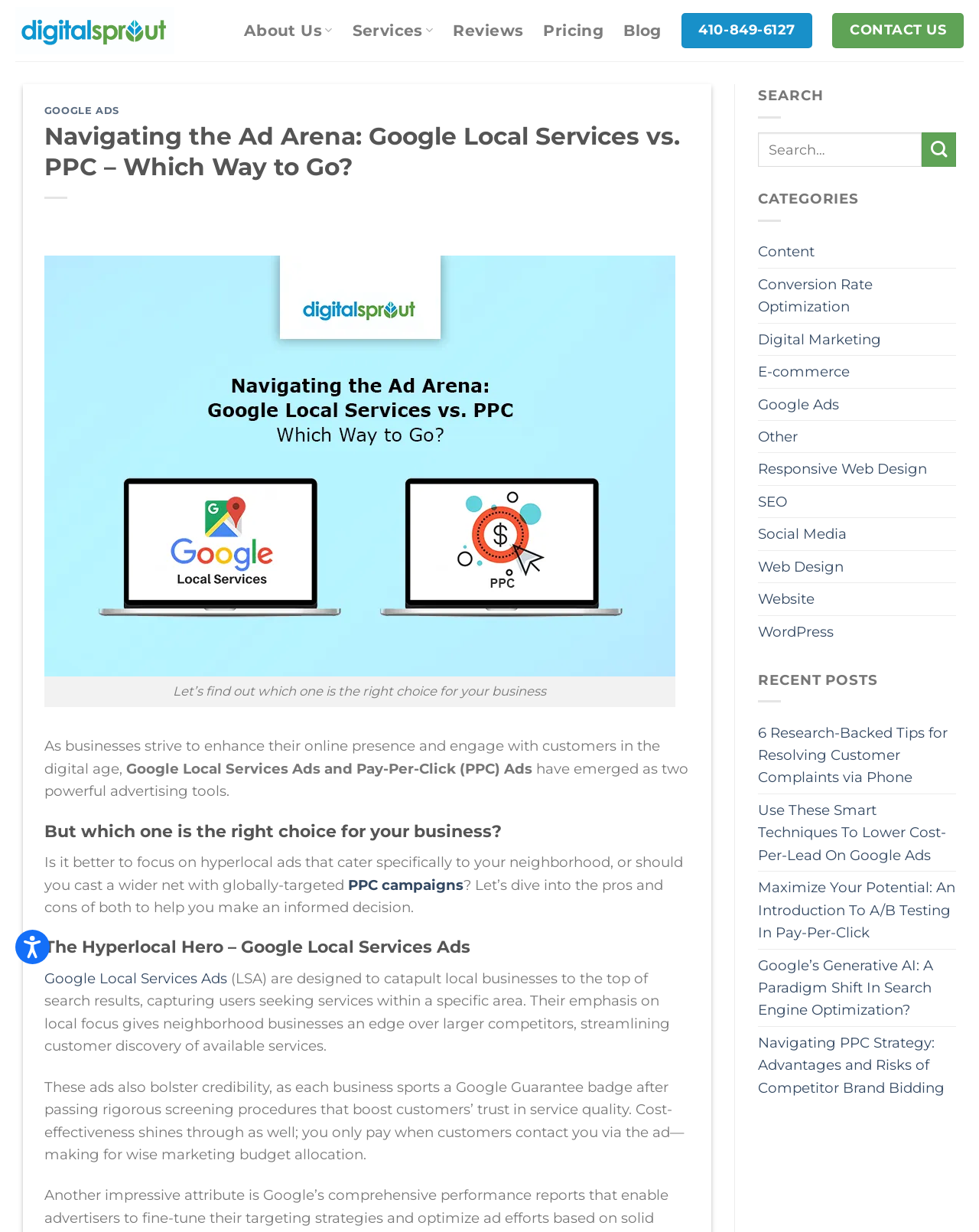Given the element description "PPC campaigns" in the screenshot, predict the bounding box coordinates of that UI element.

[0.355, 0.711, 0.473, 0.725]